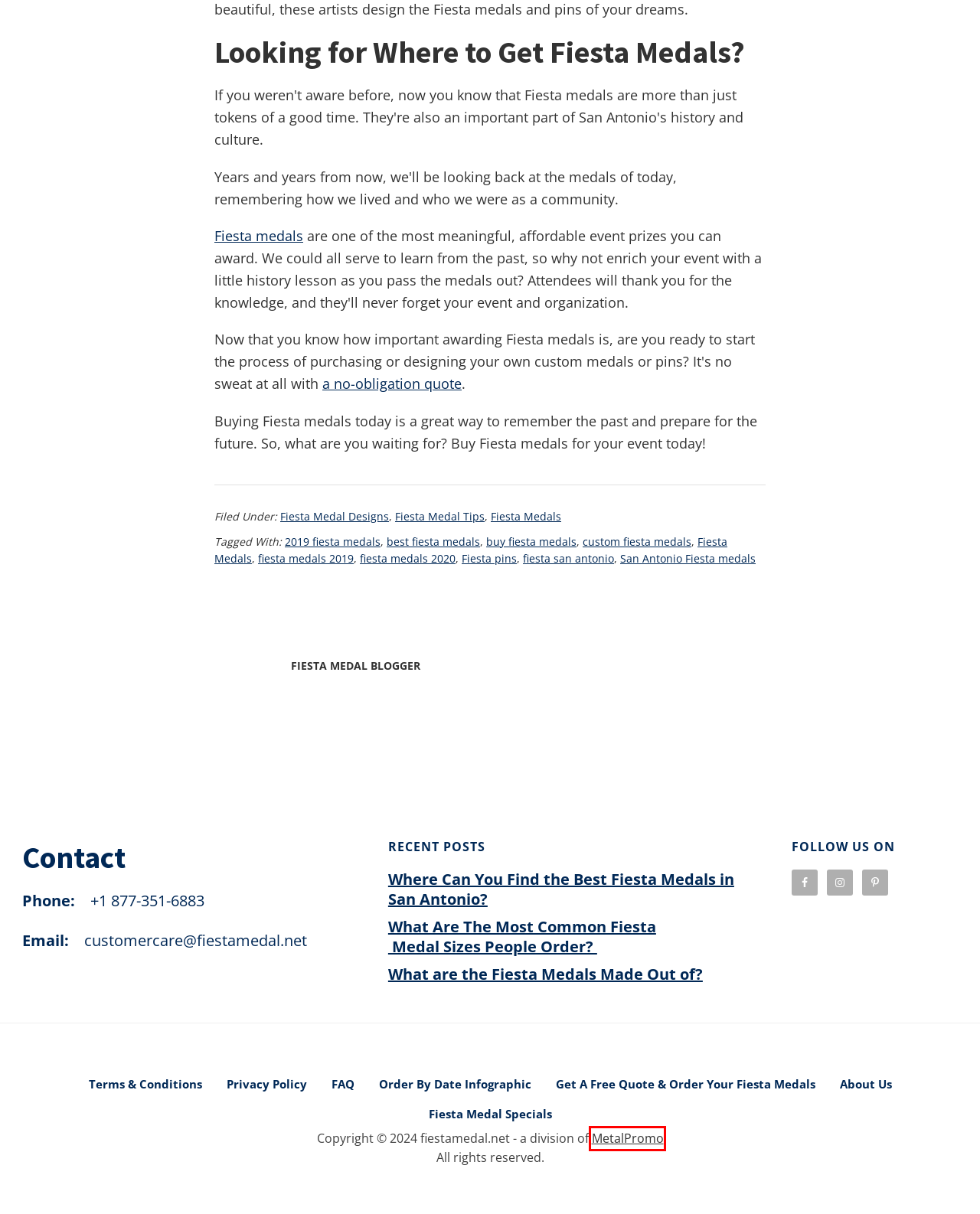A screenshot of a webpage is given, featuring a red bounding box around a UI element. Please choose the webpage description that best aligns with the new webpage after clicking the element in the bounding box. These are the descriptions:
A. Fiesta Medals, Custom Fiesta Medals & Their History | Fiesta Medals
B. fiesta san antonio - FiestaMedal.net
C. Make Custom Metal Promotional Products | MetalPromo Custom
D. best fiesta medals - FiestaMedal.net
E. Frequently Asked Questions - FiestaMedal.net
F. Fiesta Medal Tips - FiestaMedal.net
G. What Are The Most Common Fiesta  Medal Sizes People Order?  - FiestaMedal.net
H. 2019 fiesta medals - FiestaMedal.net

C